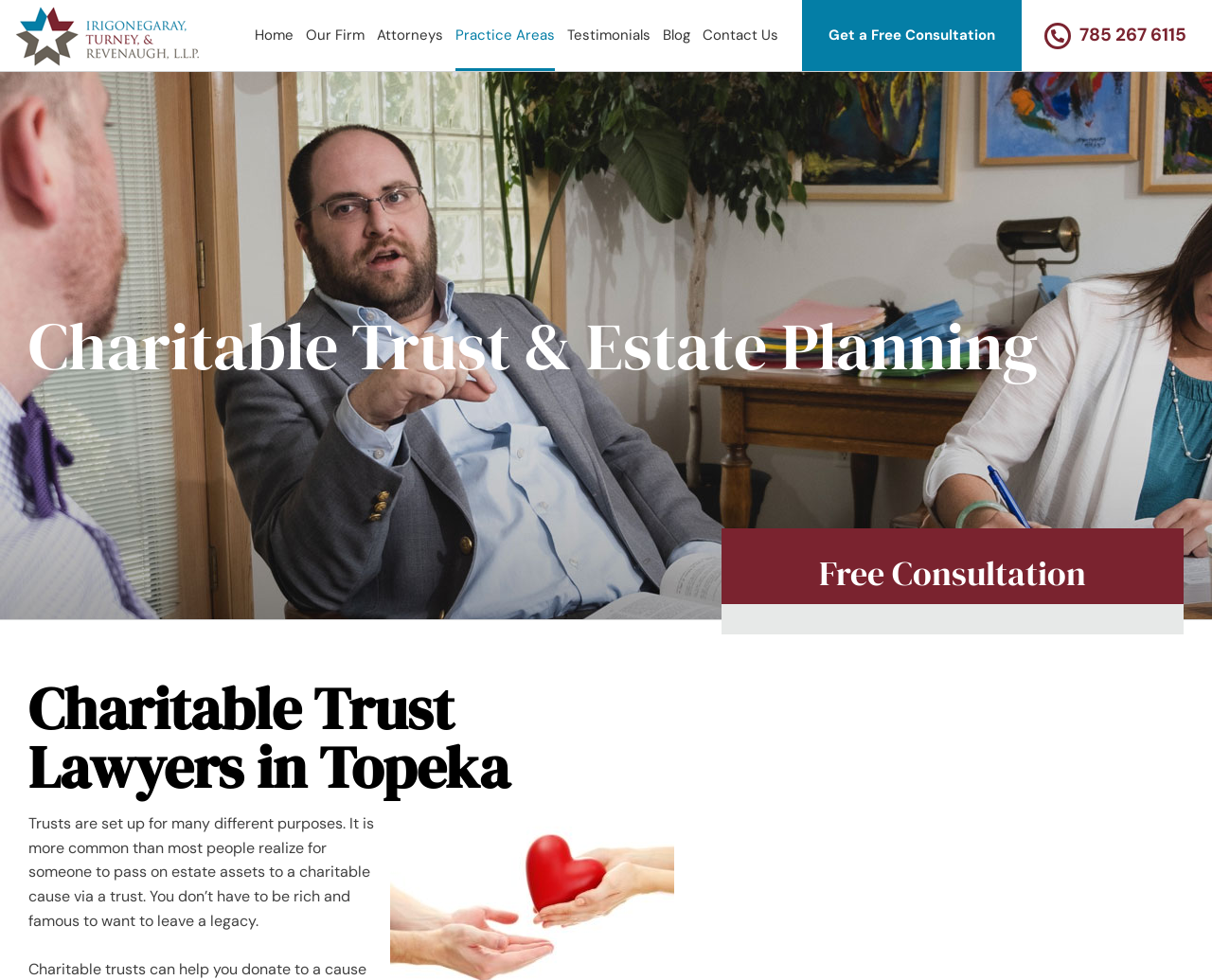Can you determine the bounding box coordinates of the area that needs to be clicked to fulfill the following instruction: "Click the 'Get a Free Consultation' link"?

[0.662, 0.0, 0.843, 0.072]